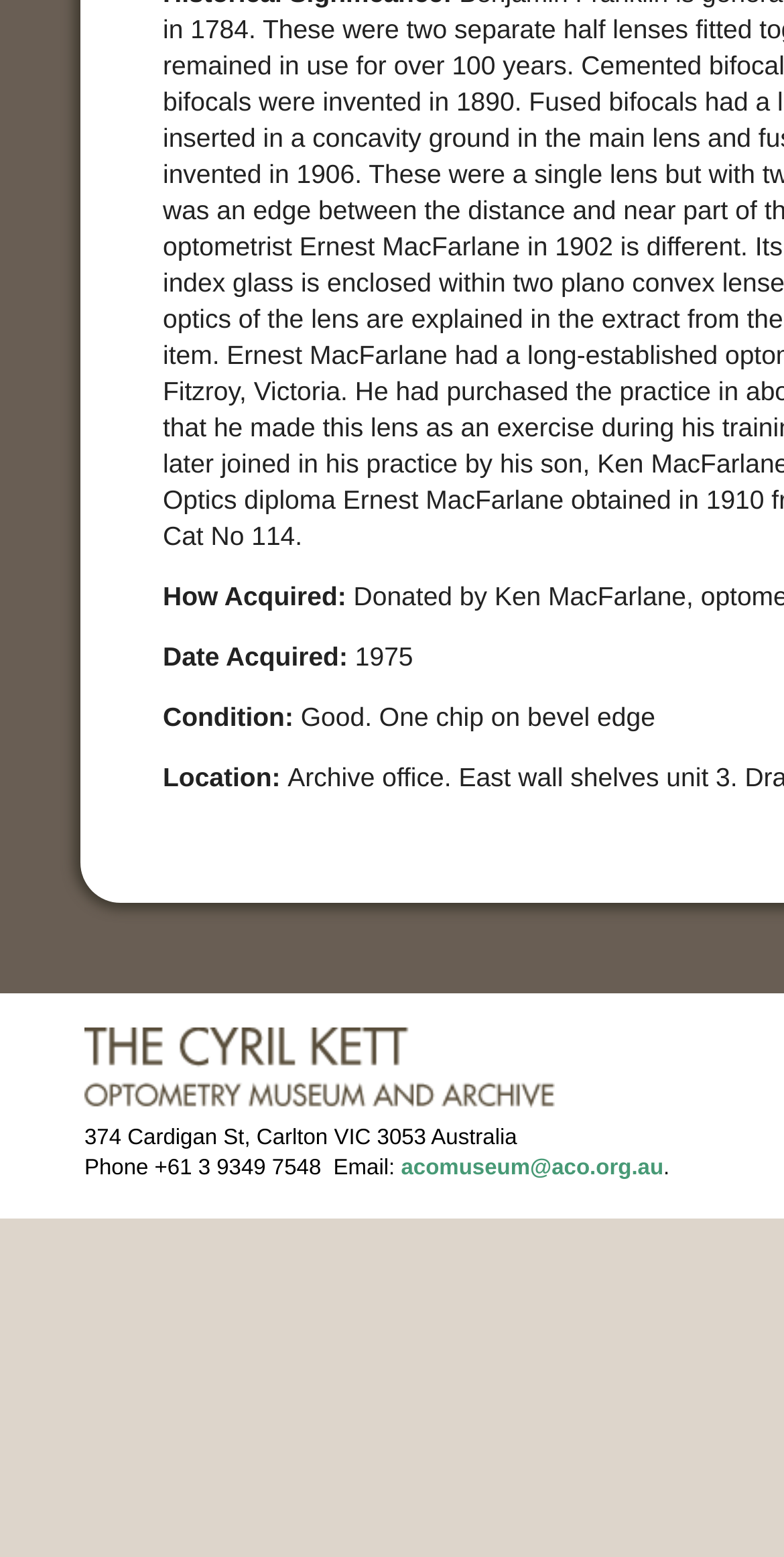Determine the bounding box for the HTML element described here: "alt="ACO Museum"". The coordinates should be given as [left, top, right, bottom] with each number being a float between 0 and 1.

[0.108, 0.683, 0.708, 0.698]